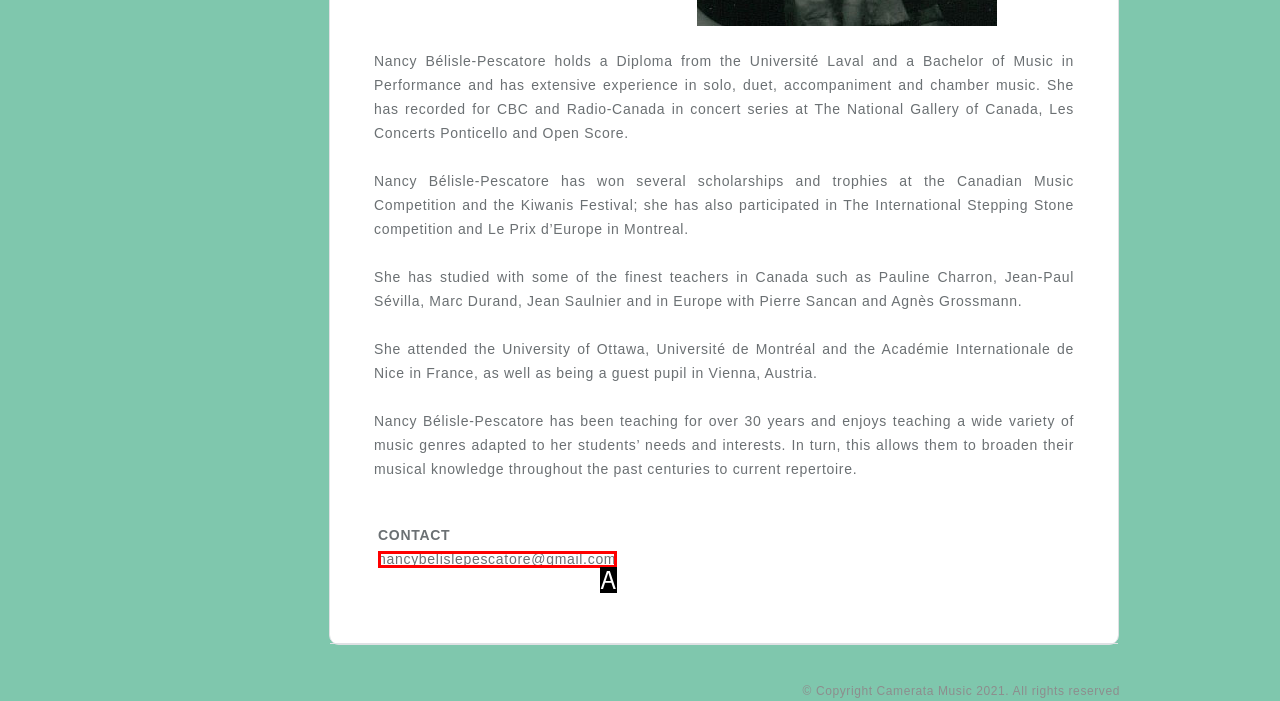Which option is described as follows: nancybelislepescatore@gmail.com
Answer with the letter of the matching option directly.

A